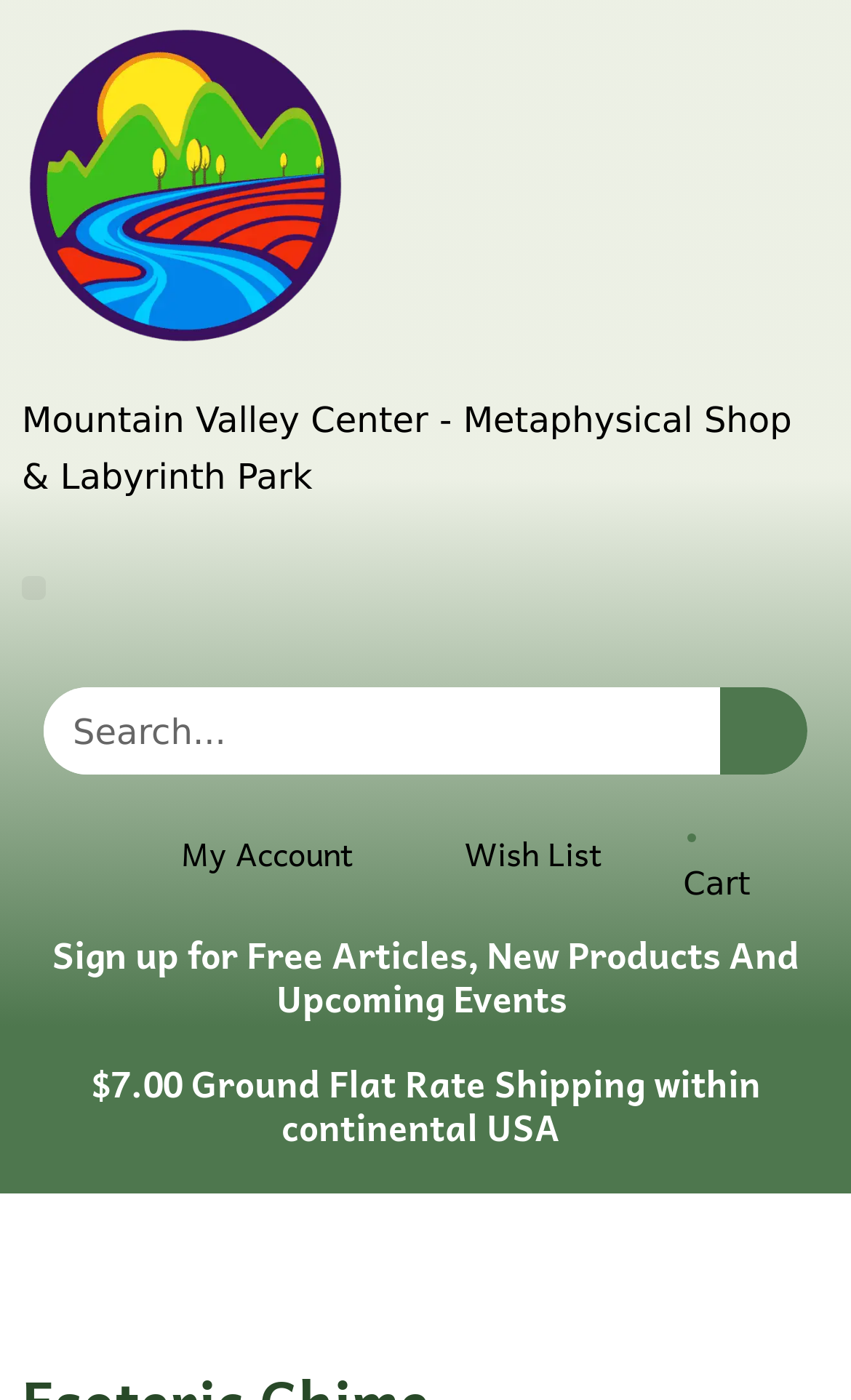What is the purpose of the button with the text 'Menu Toggle'?
From the image, respond with a single word or phrase.

To toggle the menu